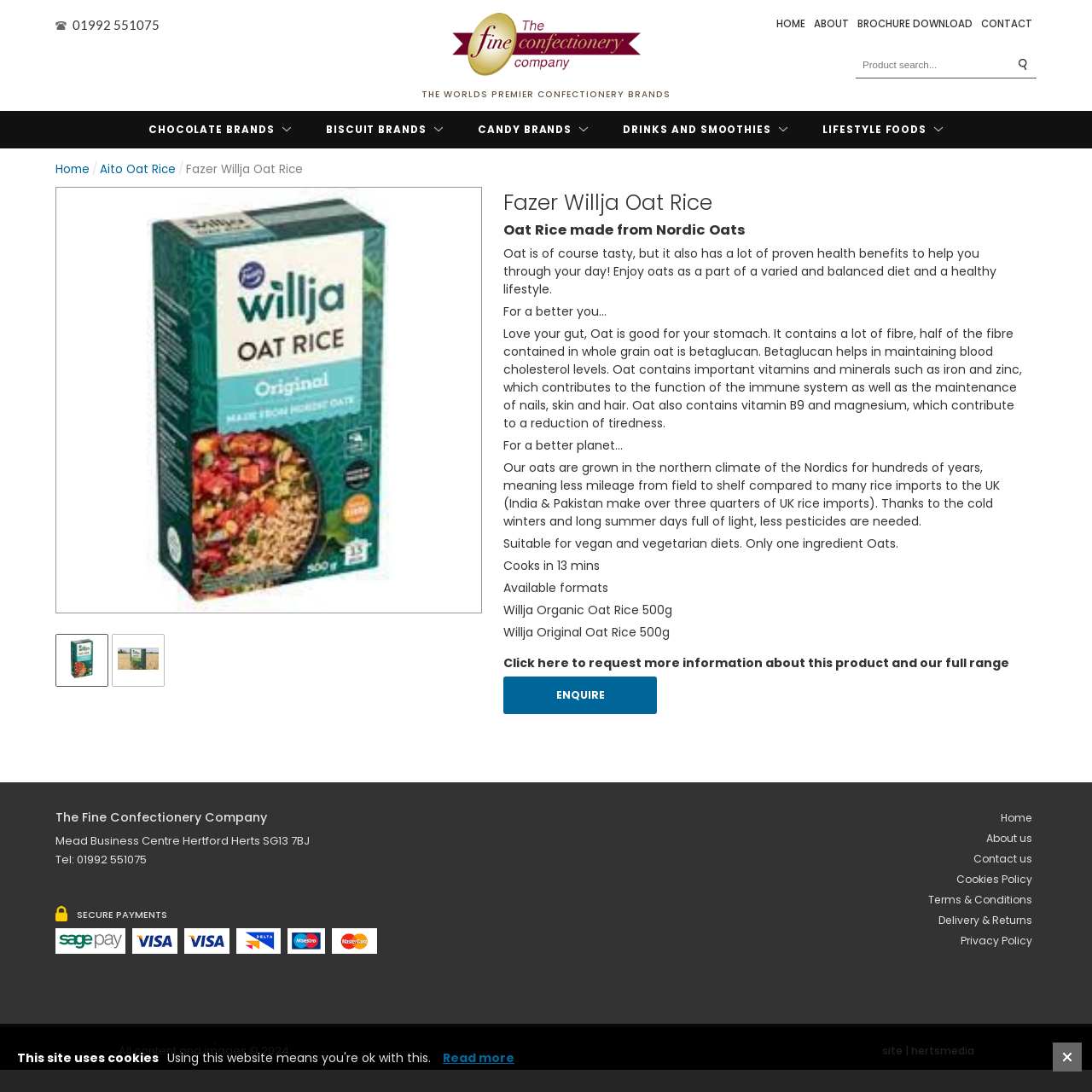Can you give a detailed response to the following question using the information from the image? What is the benefit of oat for the stomach?

I found the answer by reading the text 'Love your gut, Oat is good for your stomach. It contains a lot of fibre, half of the fibre contained in whole grain oat is betaglucan. Betaglucan helps in maintaining blood cholesterol levels.' which suggests that oat is good for the stomach.